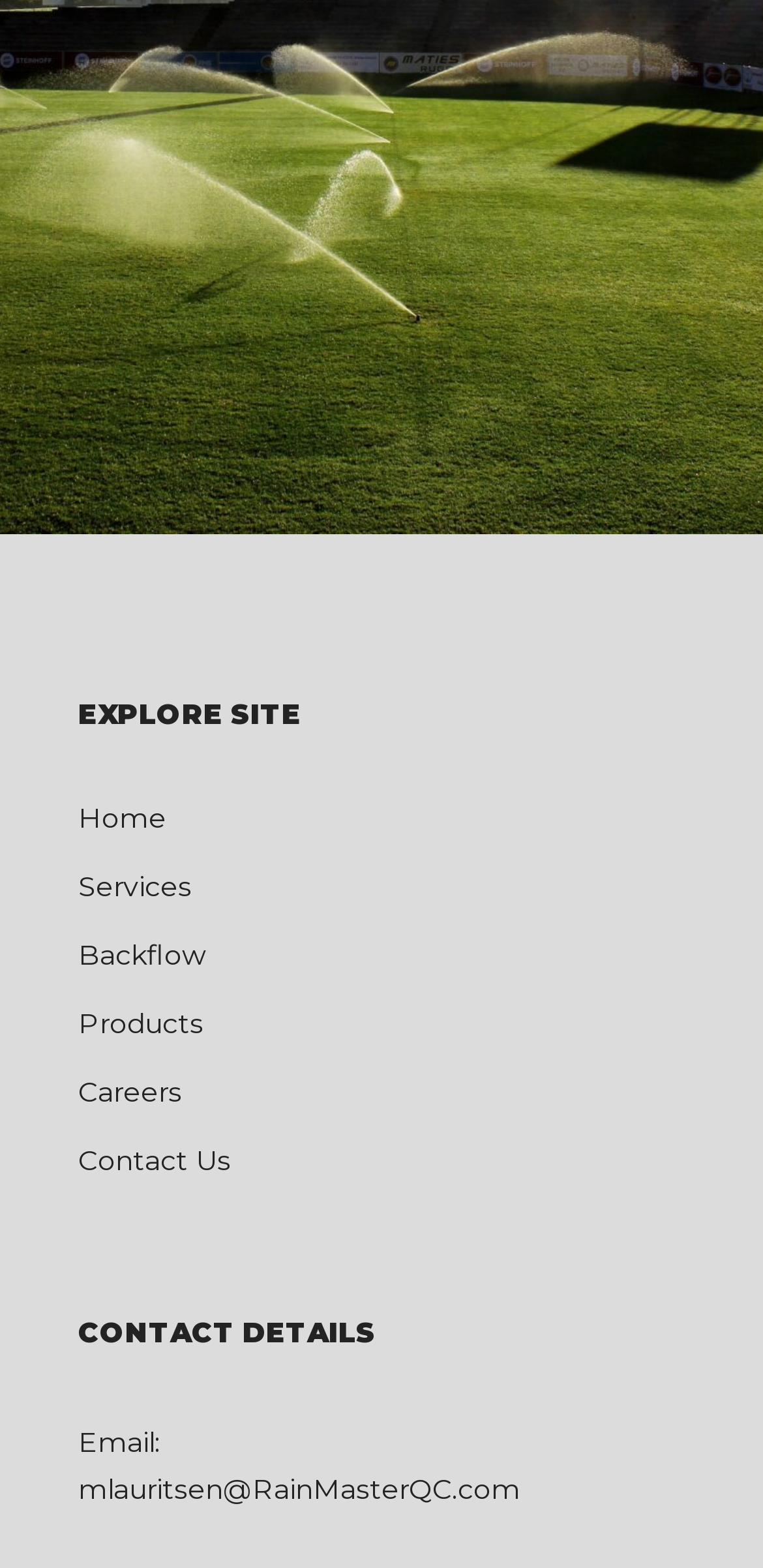From the element description: "Contact Us", extract the bounding box coordinates of the UI element. The coordinates should be expressed as four float numbers between 0 and 1, in the order [left, top, right, bottom].

[0.103, 0.729, 0.897, 0.751]